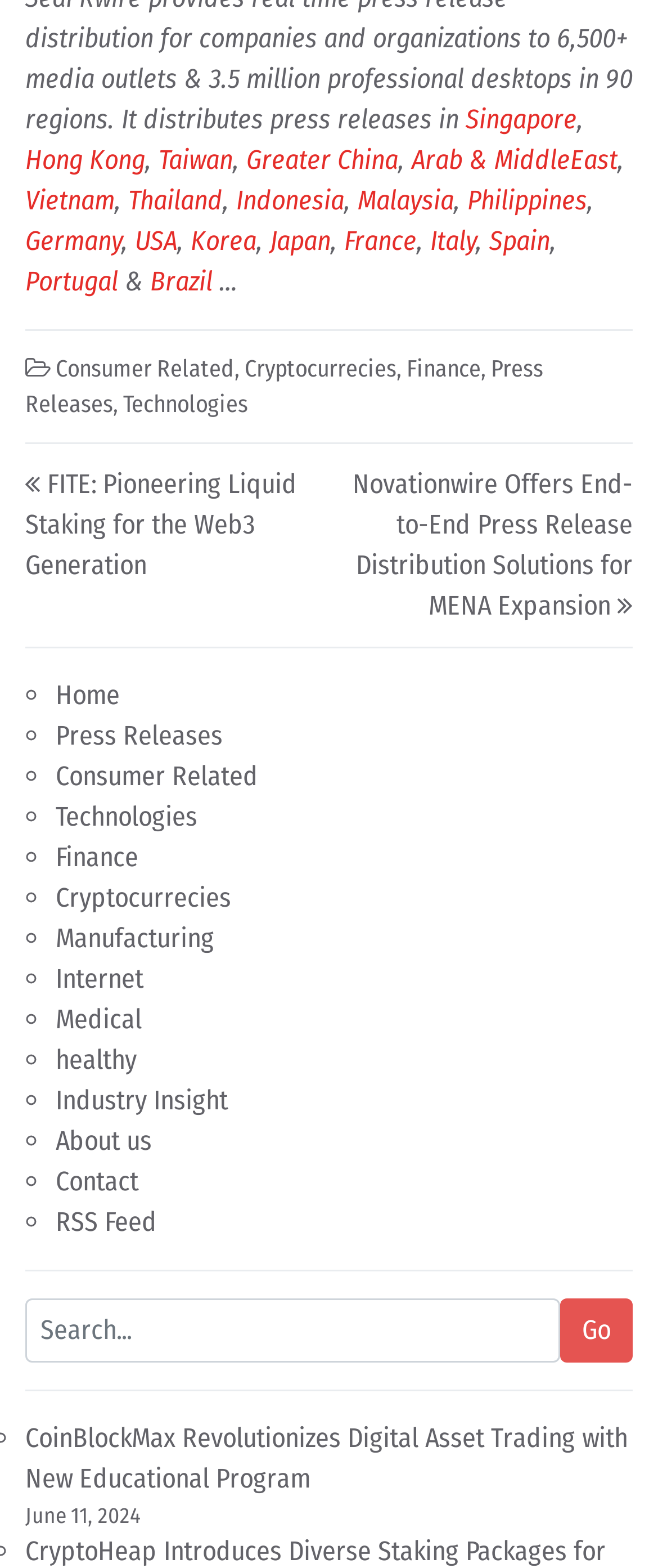Please identify the bounding box coordinates of the clickable element to fulfill the following instruction: "Check the time of the post". The coordinates should be four float numbers between 0 and 1, i.e., [left, top, right, bottom].

[0.038, 0.958, 0.213, 0.974]